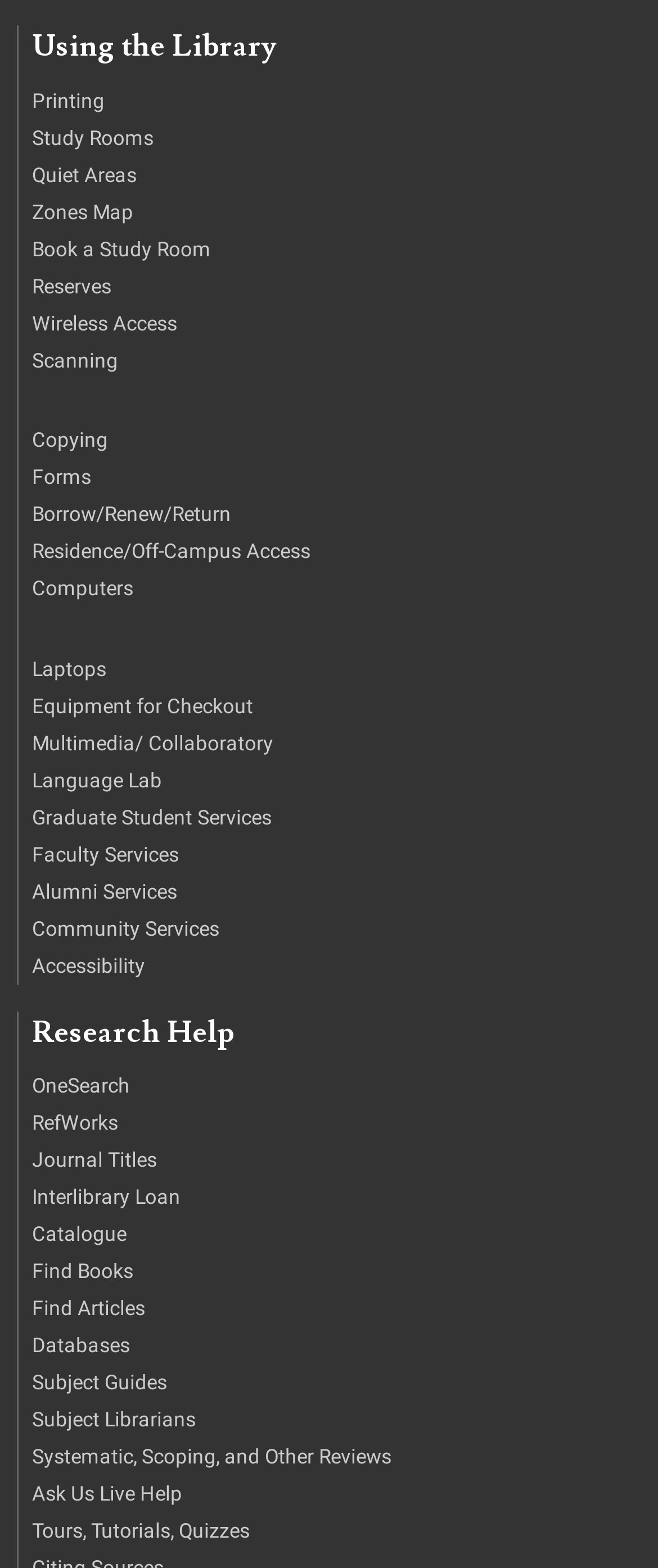Find the bounding box coordinates of the area that needs to be clicked in order to achieve the following instruction: "Search for journal titles". The coordinates should be specified as four float numbers between 0 and 1, i.e., [left, top, right, bottom].

[0.049, 0.728, 0.974, 0.752]